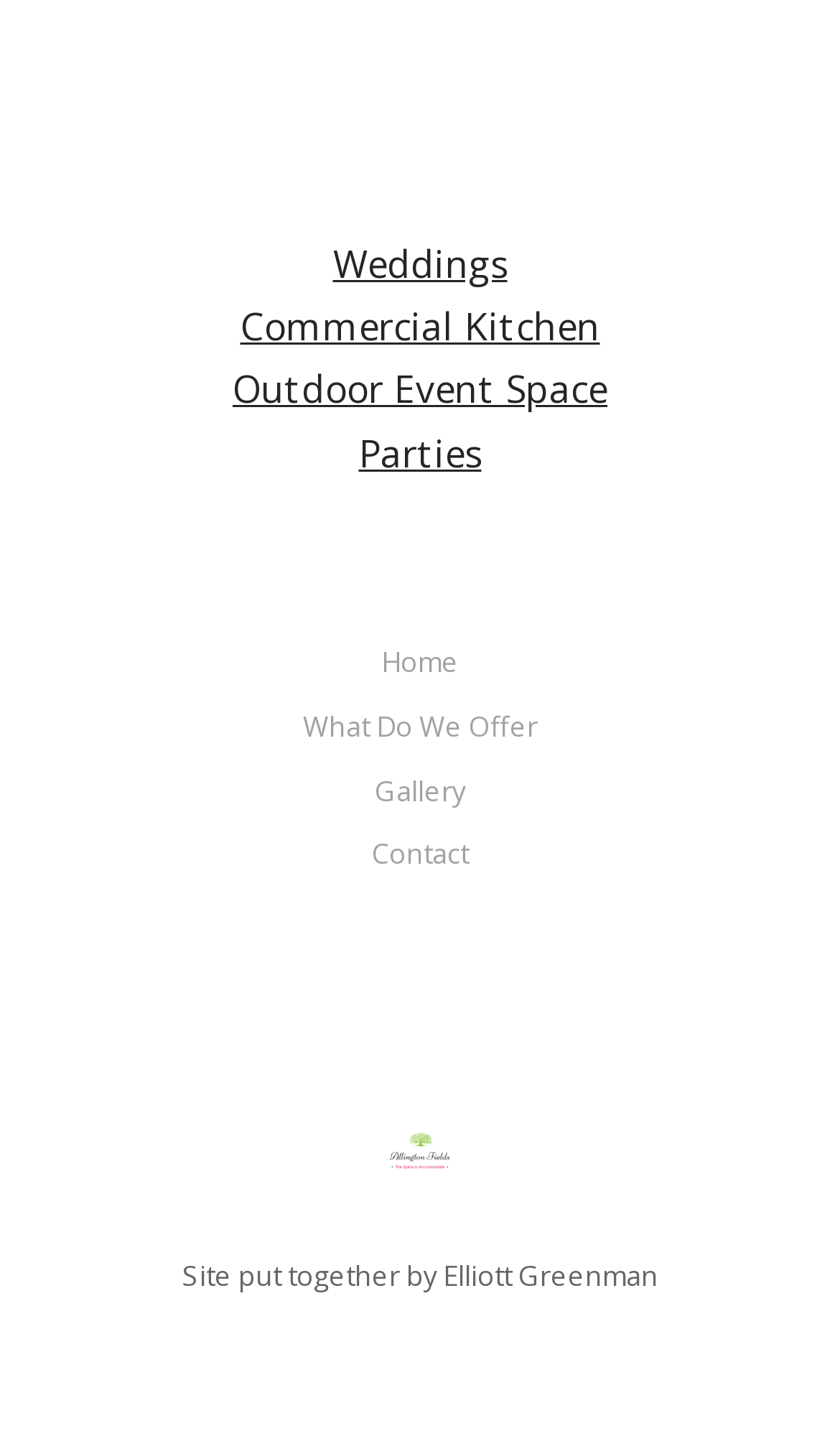Locate the bounding box coordinates of the item that should be clicked to fulfill the instruction: "Click on Weddings".

[0.396, 0.165, 0.604, 0.201]